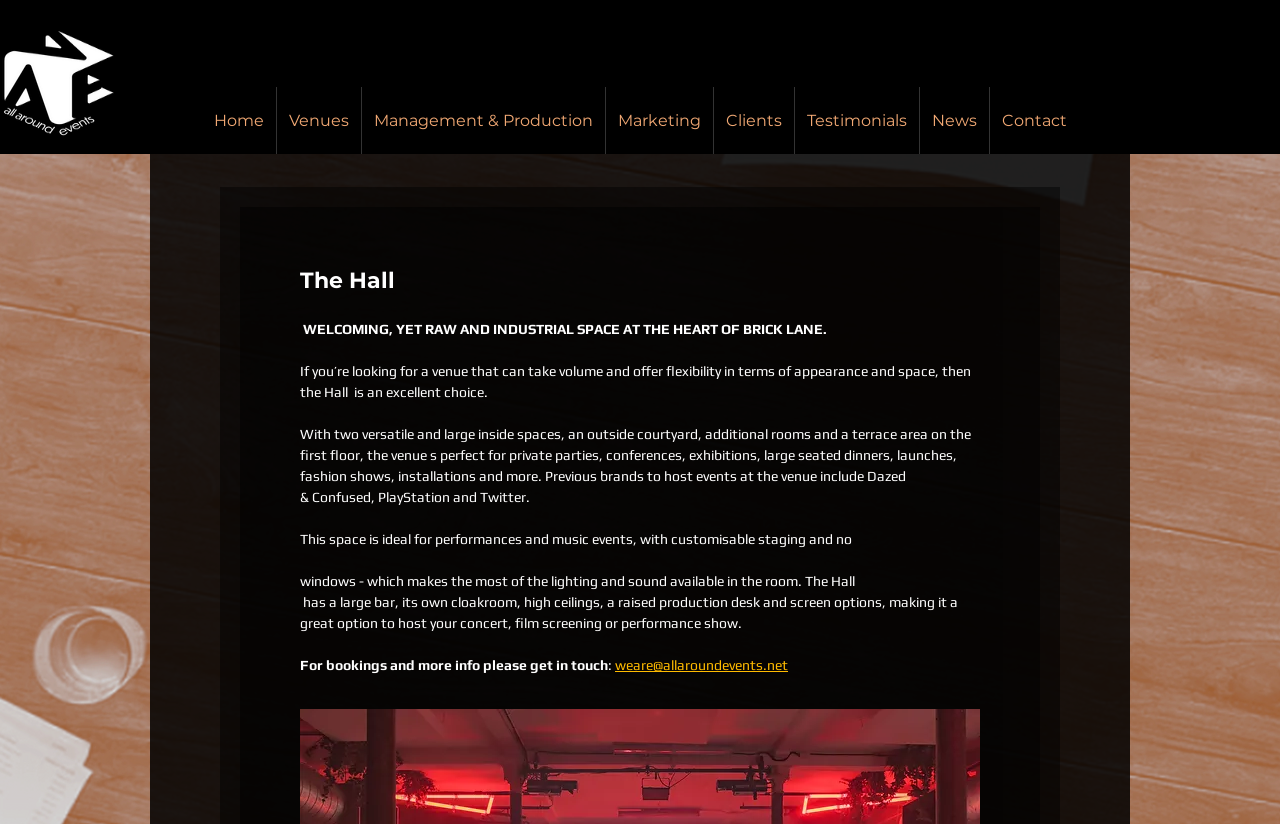Find the bounding box coordinates of the clickable element required to execute the following instruction: "go to home page". Provide the coordinates as four float numbers between 0 and 1, i.e., [left, top, right, bottom].

[0.157, 0.106, 0.215, 0.187]